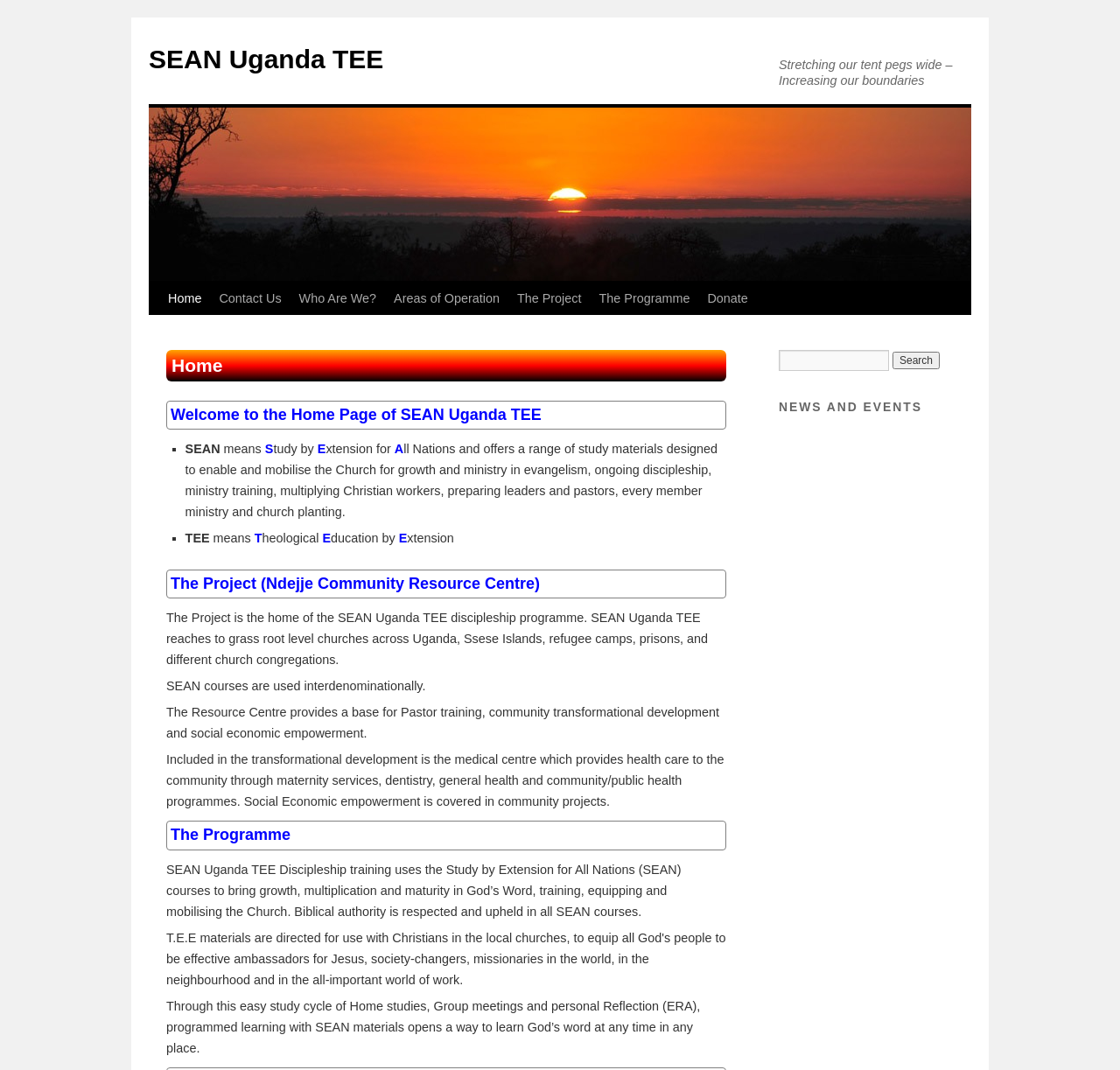What is the title or heading displayed on the webpage?

SEAN Uganda TEE